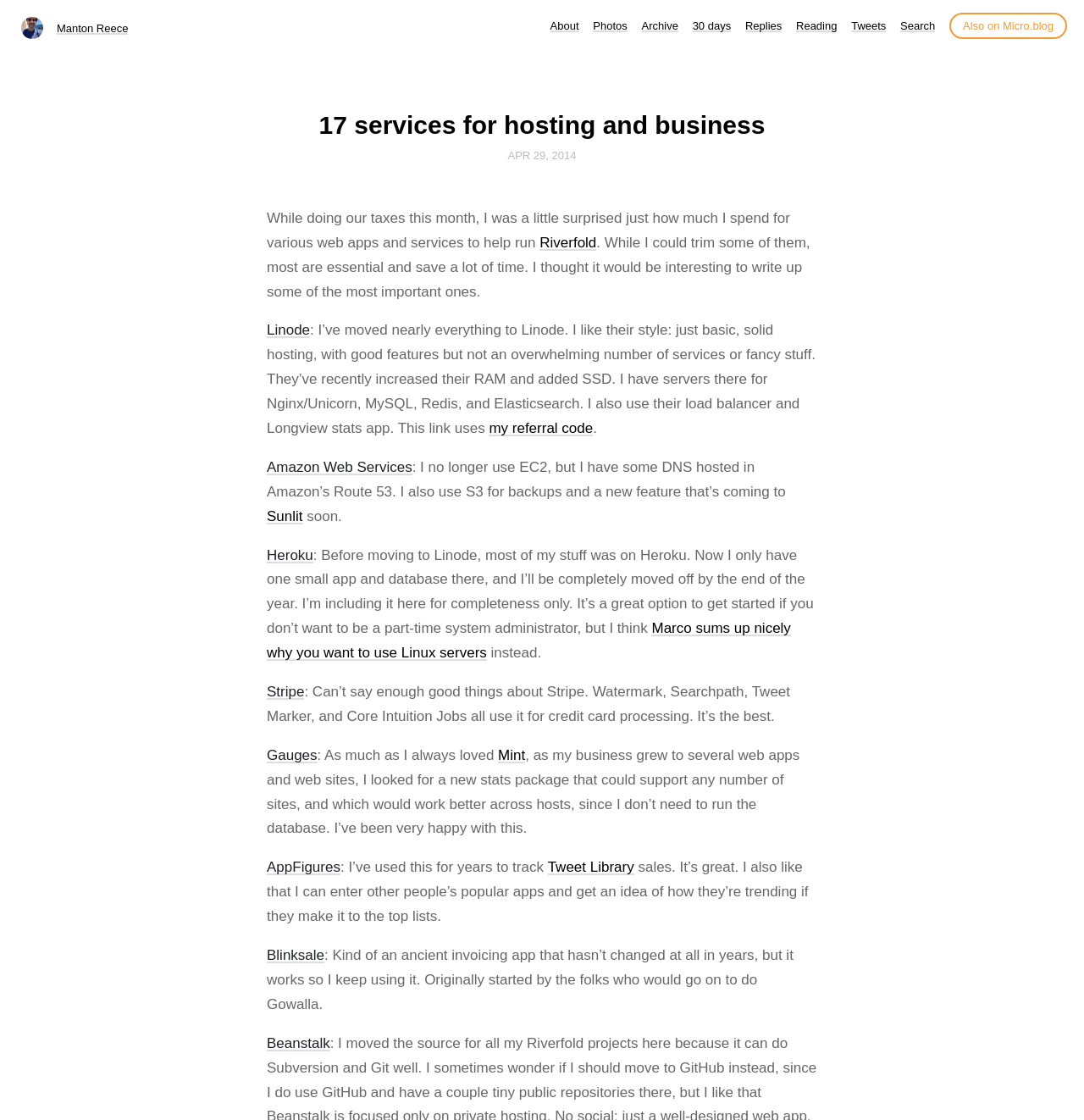Provide a short answer using a single word or phrase for the following question: 
What is the purpose of Linode?

Hosting